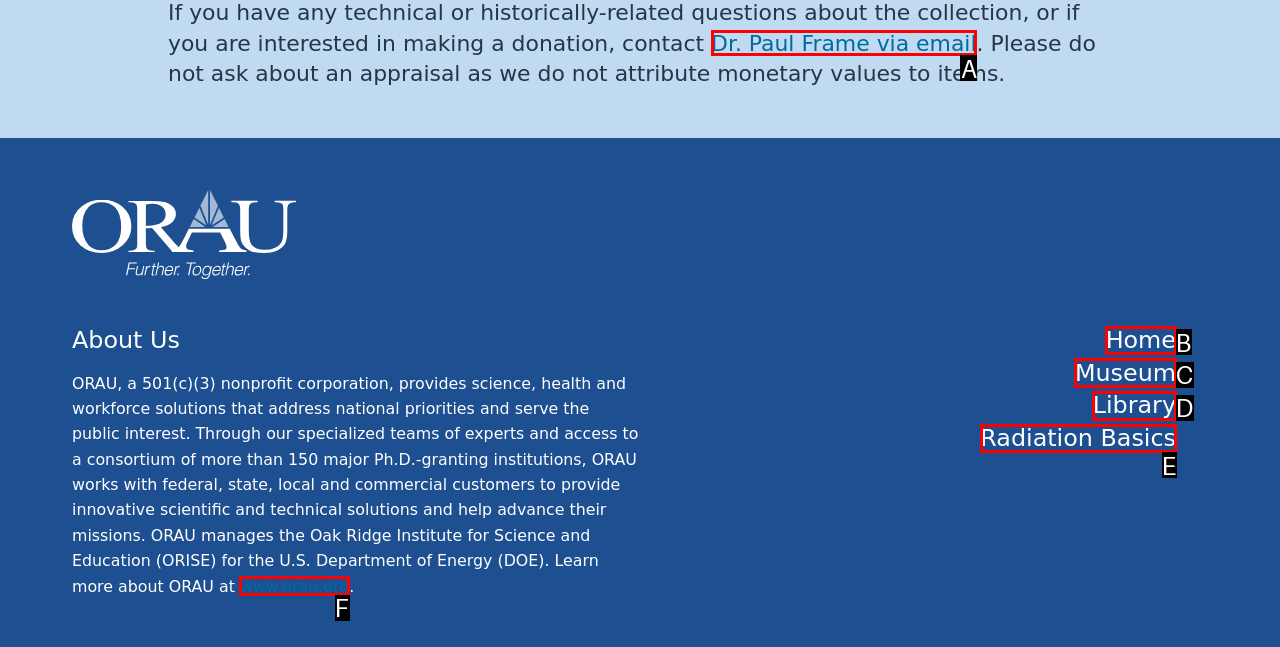Identify the UI element described as: Radiation Basics
Answer with the option's letter directly.

E